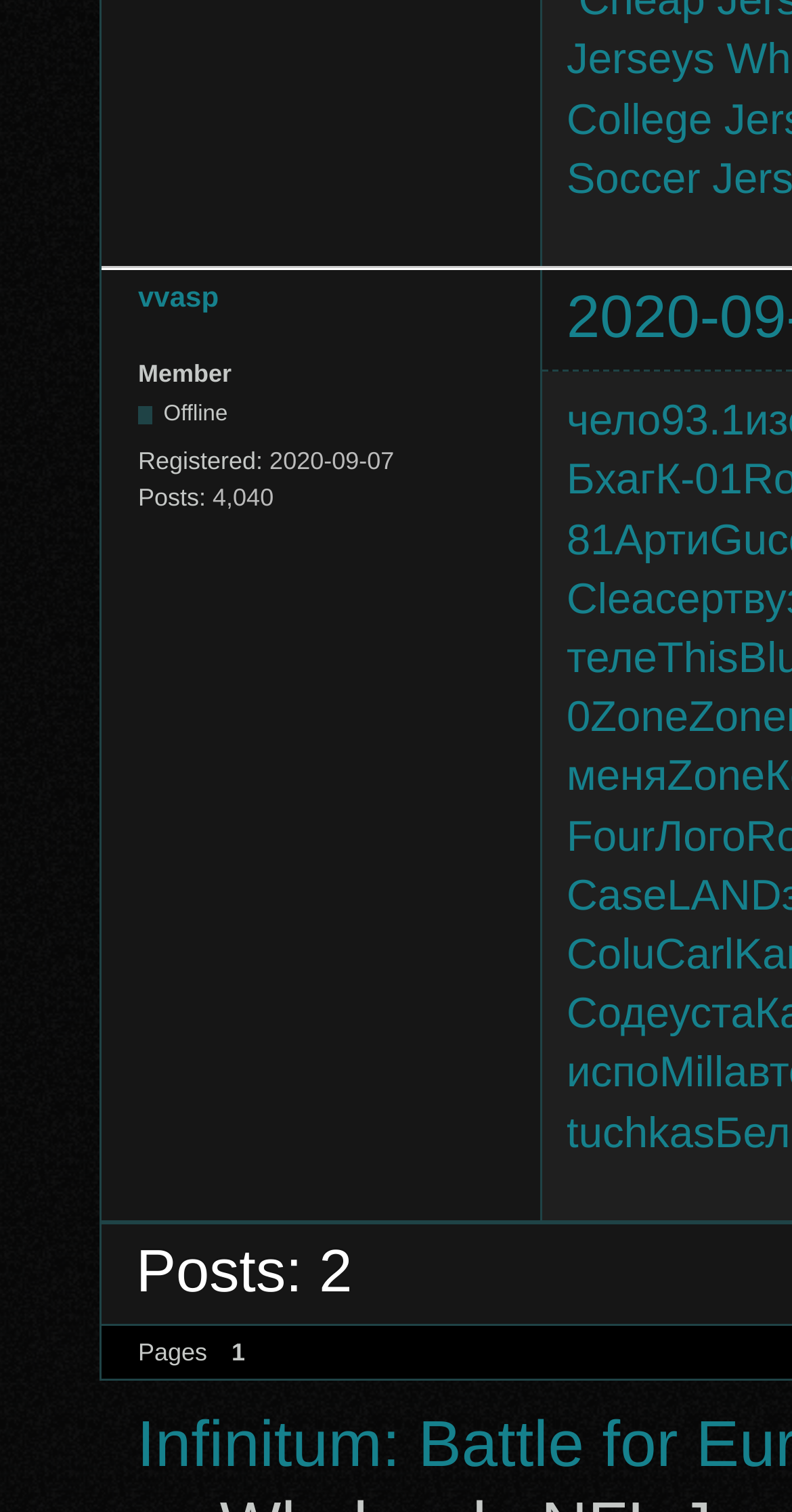Answer in one word or a short phrase: 
What is the member status?

Offline